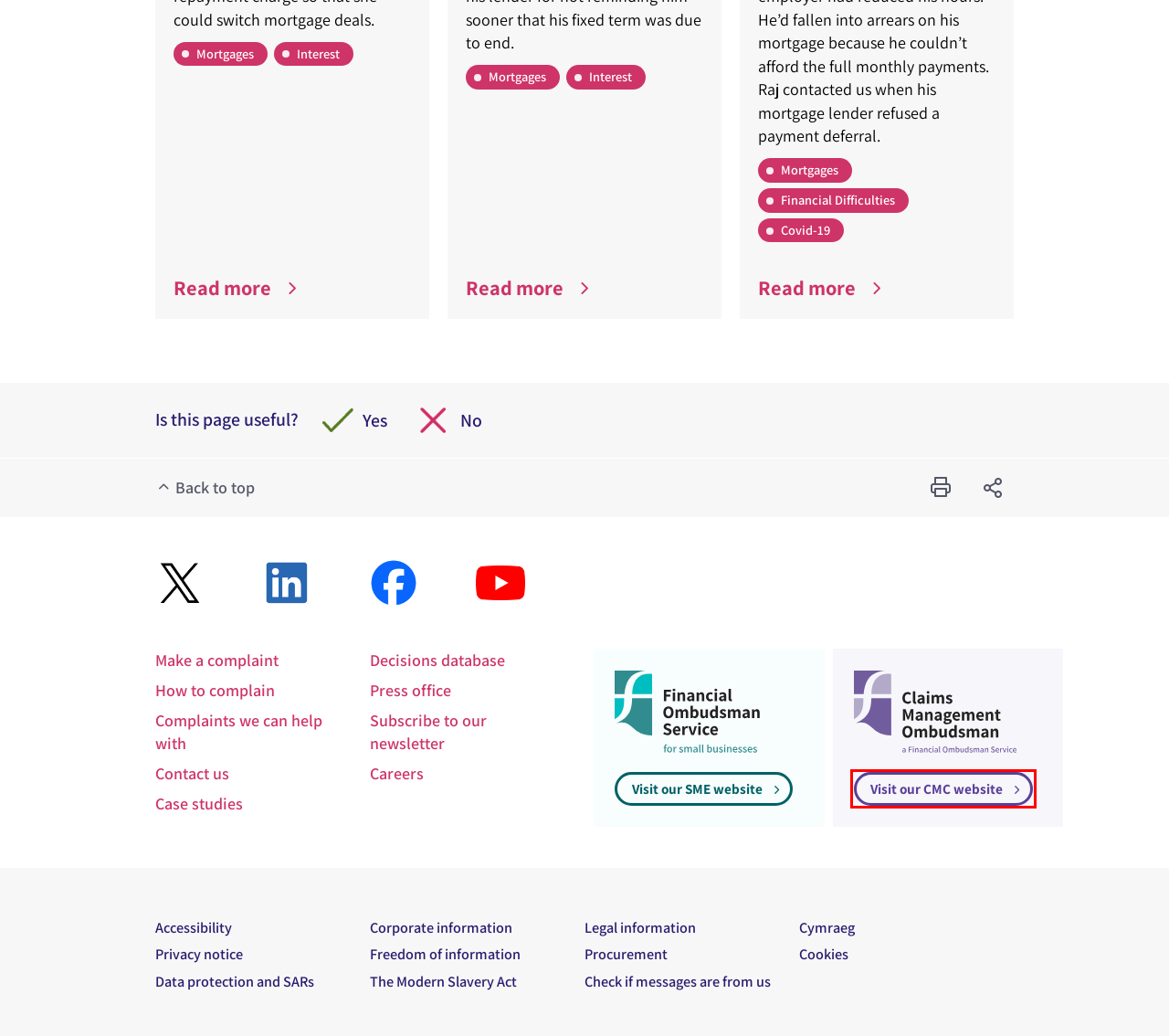Given a webpage screenshot with a red bounding box around a UI element, choose the webpage description that best matches the new webpage after clicking the element within the bounding box. Here are the candidates:
A. Women in Finance Charter - GOV.UK
B. Gold Standard - Plain Language Commission: Professional editing services in the UK
C. Financial Ombudsman Service: our homepage
D. Race at Work Charter Signatories - Business in the Community
E. Financial Ombudsman for Small Businesses
F. Case studies | Page 1 of 40
G. Decisions and case studies
H. Claims Management Ombudsman

H